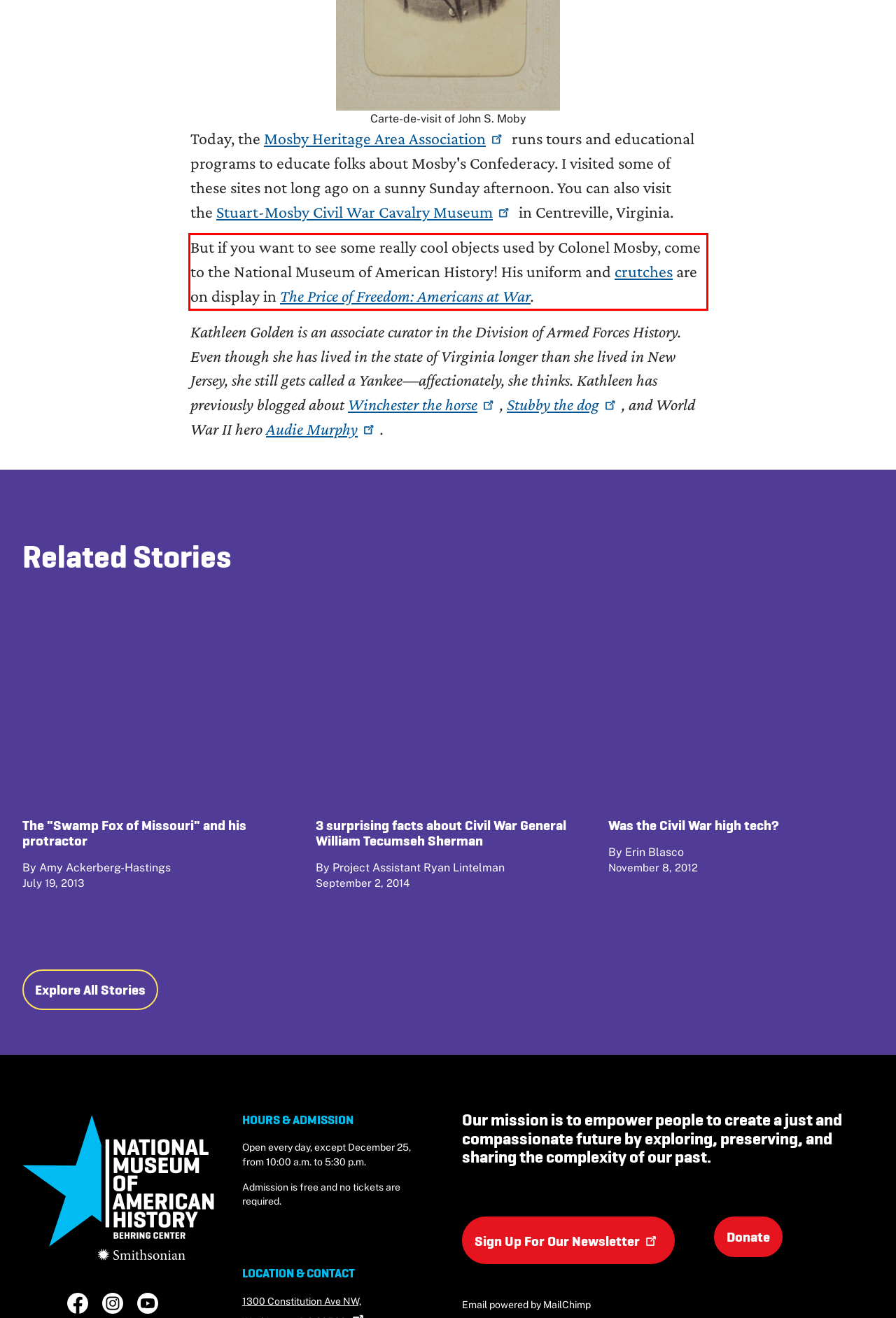You are presented with a screenshot containing a red rectangle. Extract the text found inside this red bounding box.

But if you want to see some really cool objects used by Colonel Mosby, come to the National Museum of American History! His uniform and crutches are on display in The Price of Freedom: Americans at War.